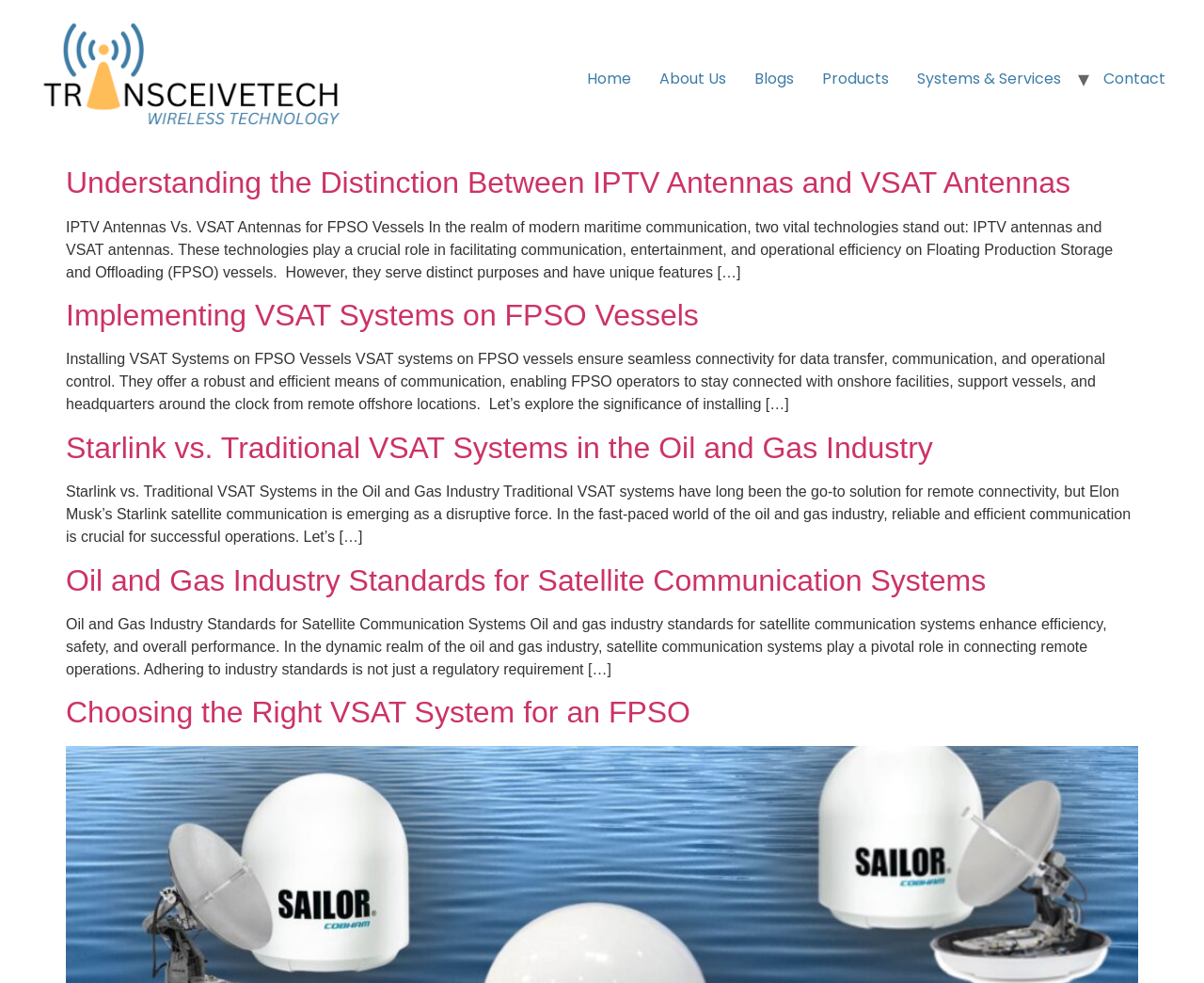Identify the bounding box coordinates of the area that should be clicked in order to complete the given instruction: "Contact Transceivetech". The bounding box coordinates should be four float numbers between 0 and 1, i.e., [left, top, right, bottom].

[0.905, 0.065, 0.98, 0.095]